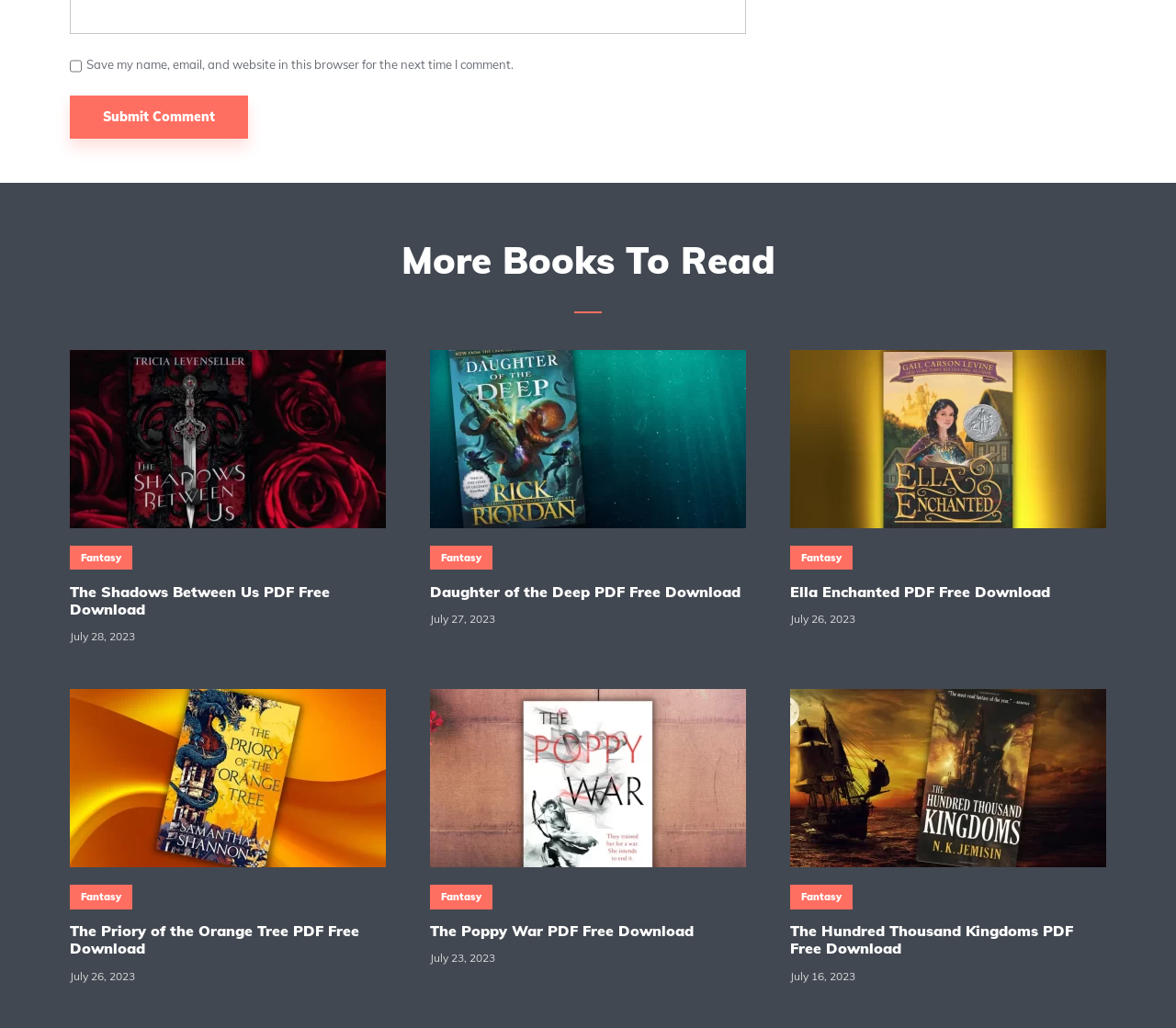Find the bounding box coordinates for the area that must be clicked to perform this action: "Get The Poppy War PDF".

[0.366, 0.897, 0.634, 0.915]